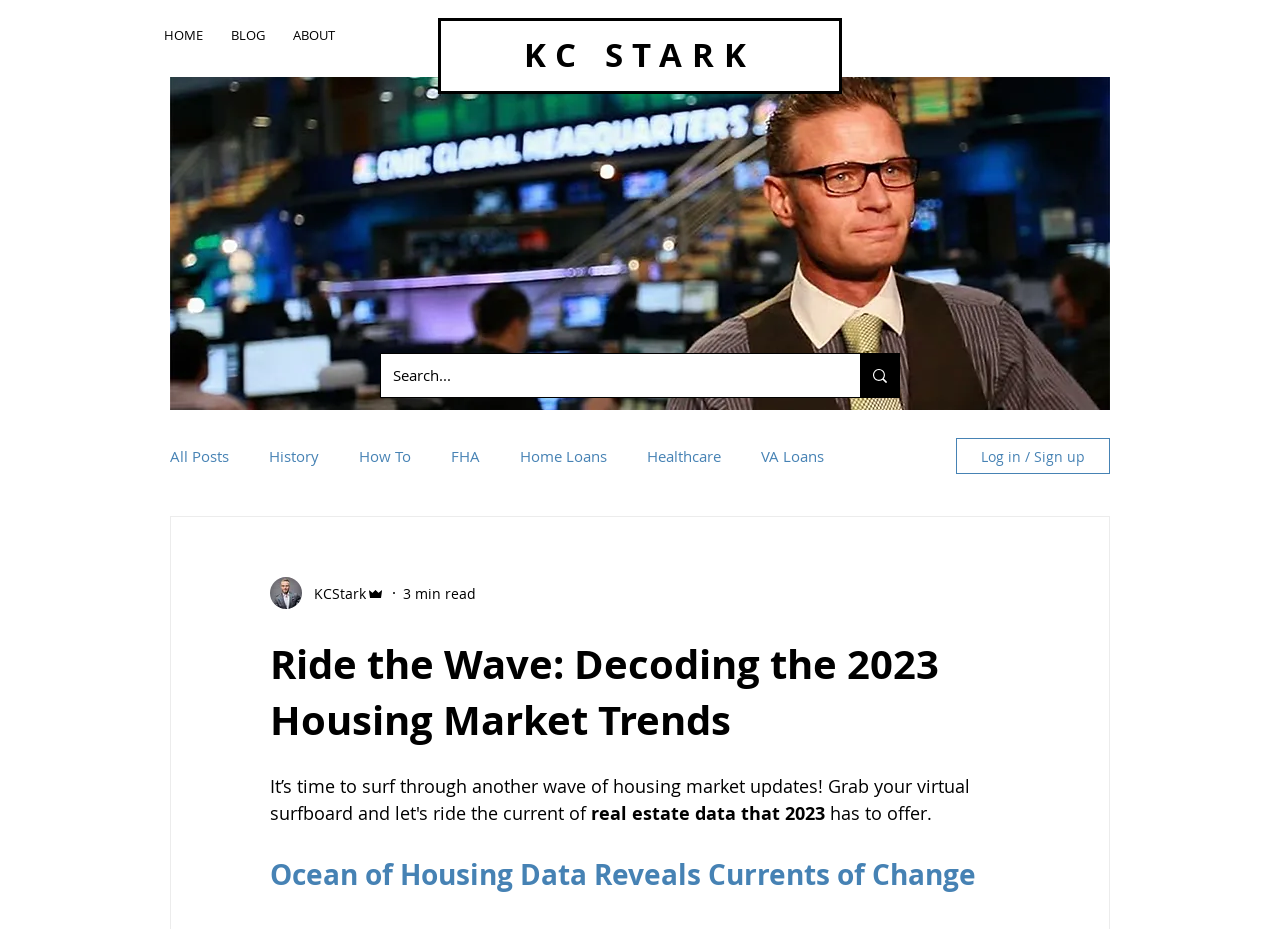Given the description "Mortgage Insurance", determine the bounding box of the corresponding UI element.

[0.164, 0.738, 0.271, 0.76]